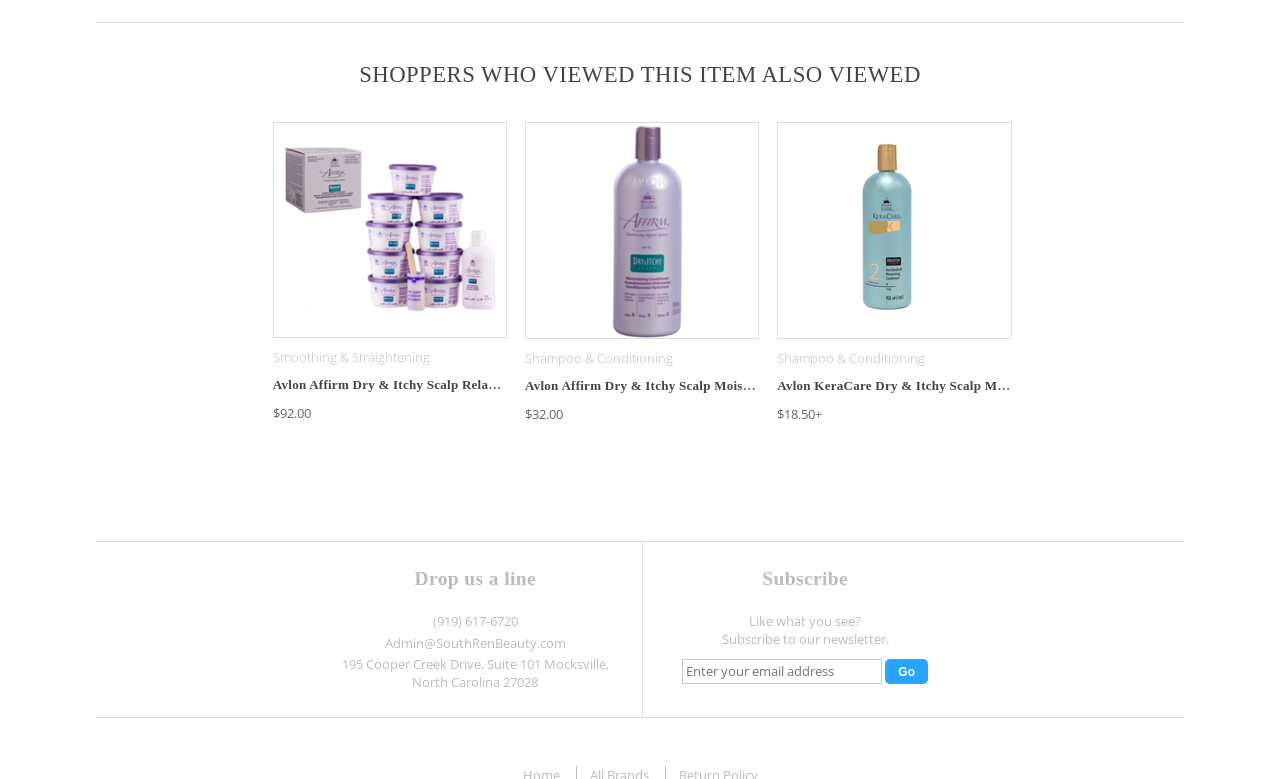Locate the bounding box coordinates of the element I should click to achieve the following instruction: "View Avlon Affirm Dry & Itchy Scalp Relaxer, 9 Count product details".

[0.213, 0.156, 0.396, 0.433]